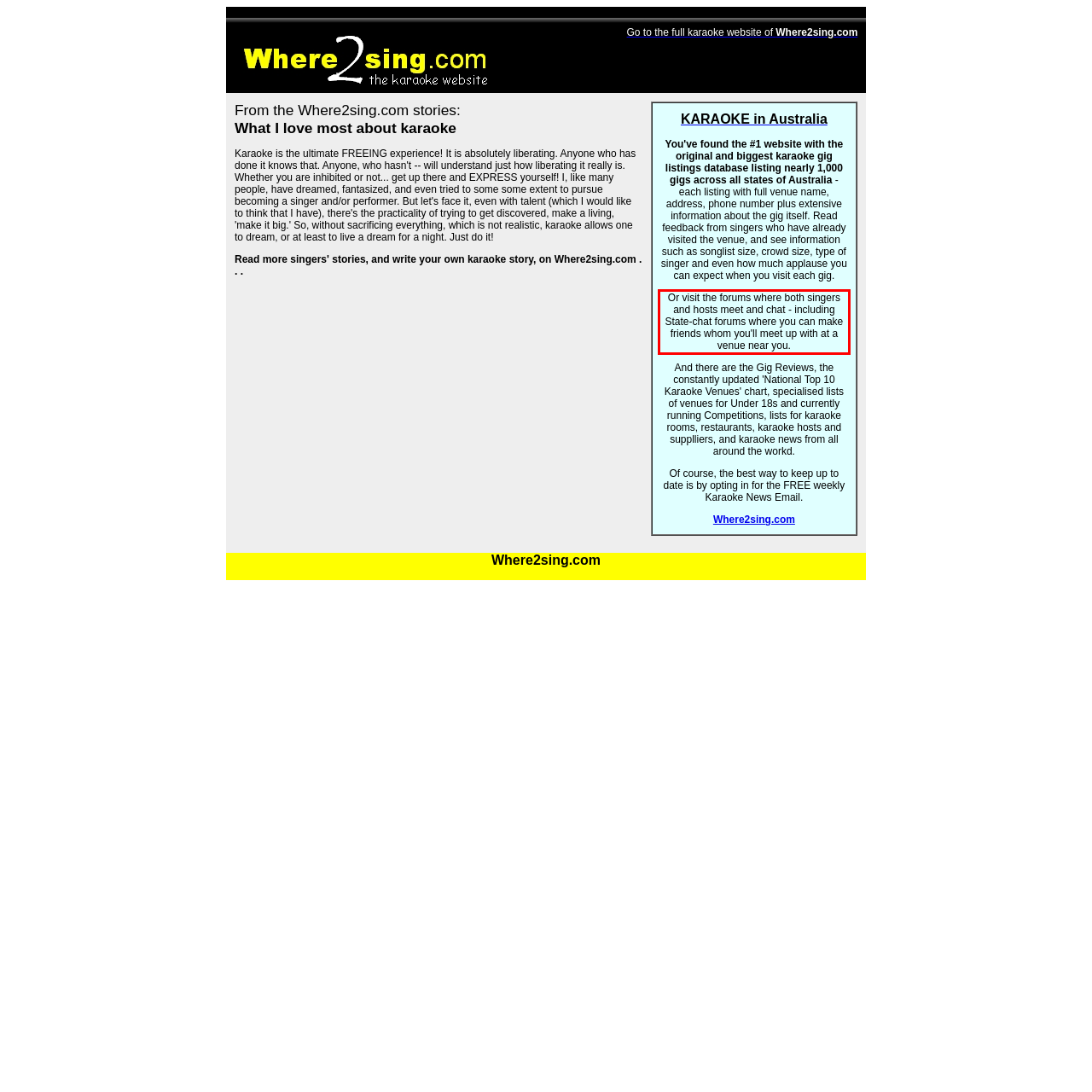In the screenshot of the webpage, find the red bounding box and perform OCR to obtain the text content restricted within this red bounding box.

Or visit the forums where both singers and hosts meet and chat - including State-chat forums where you can make friends whom you'll meet up with at a venue near you.